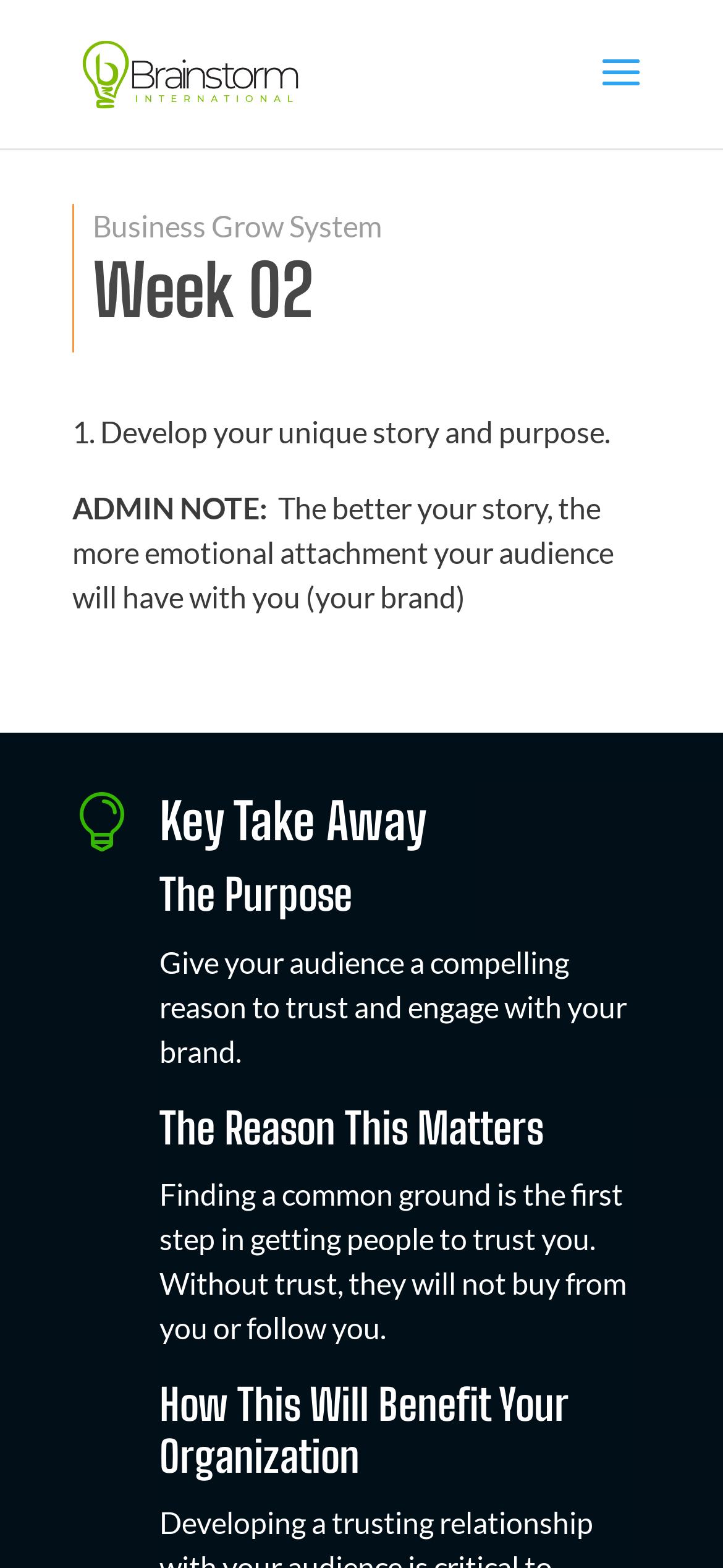What is the key takeaway related to?
Please provide a single word or phrase as your answer based on the screenshot.

Story and purpose